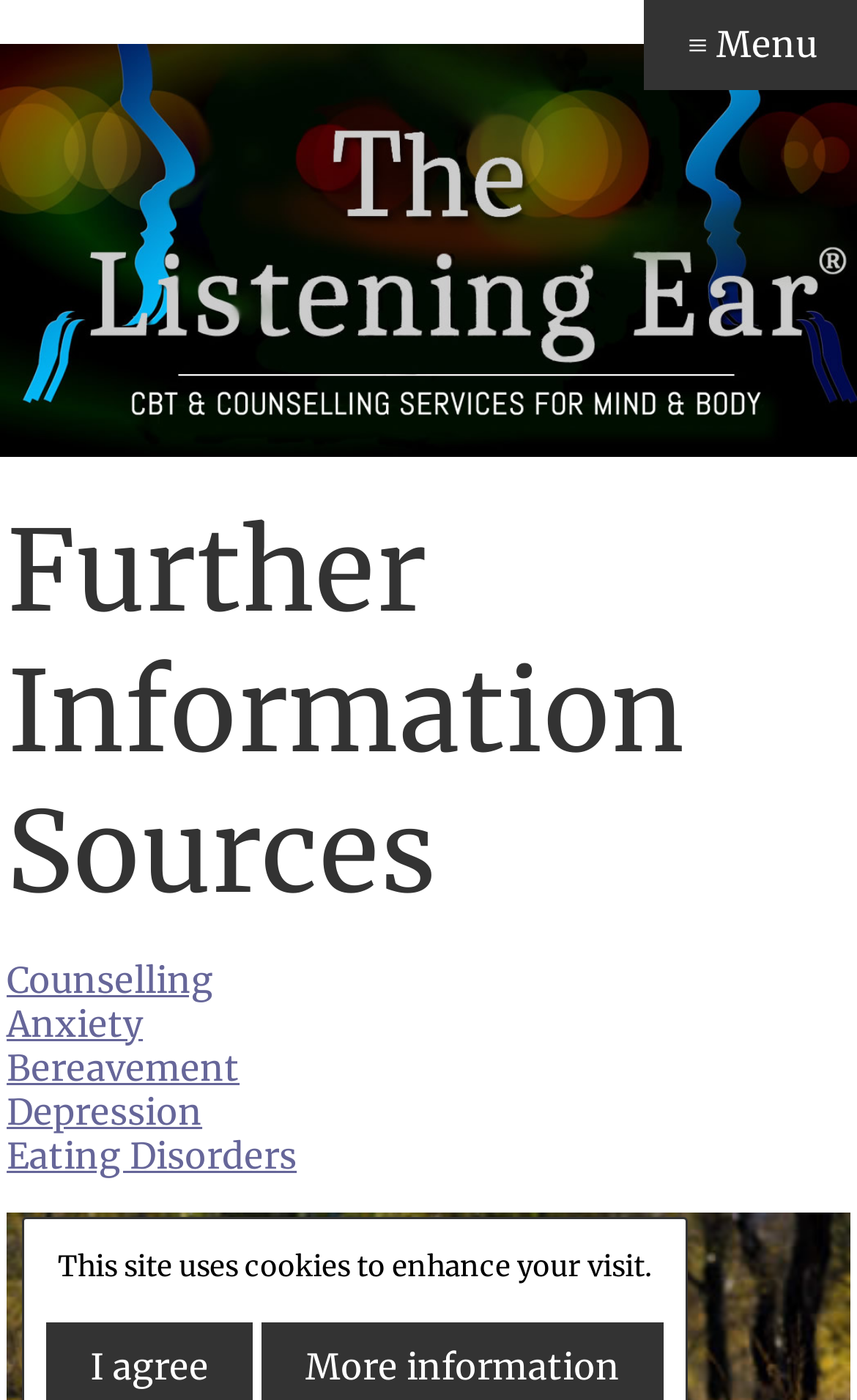What is the name of the organization?
Using the image, provide a concise answer in one word or a short phrase.

The Listening Ear